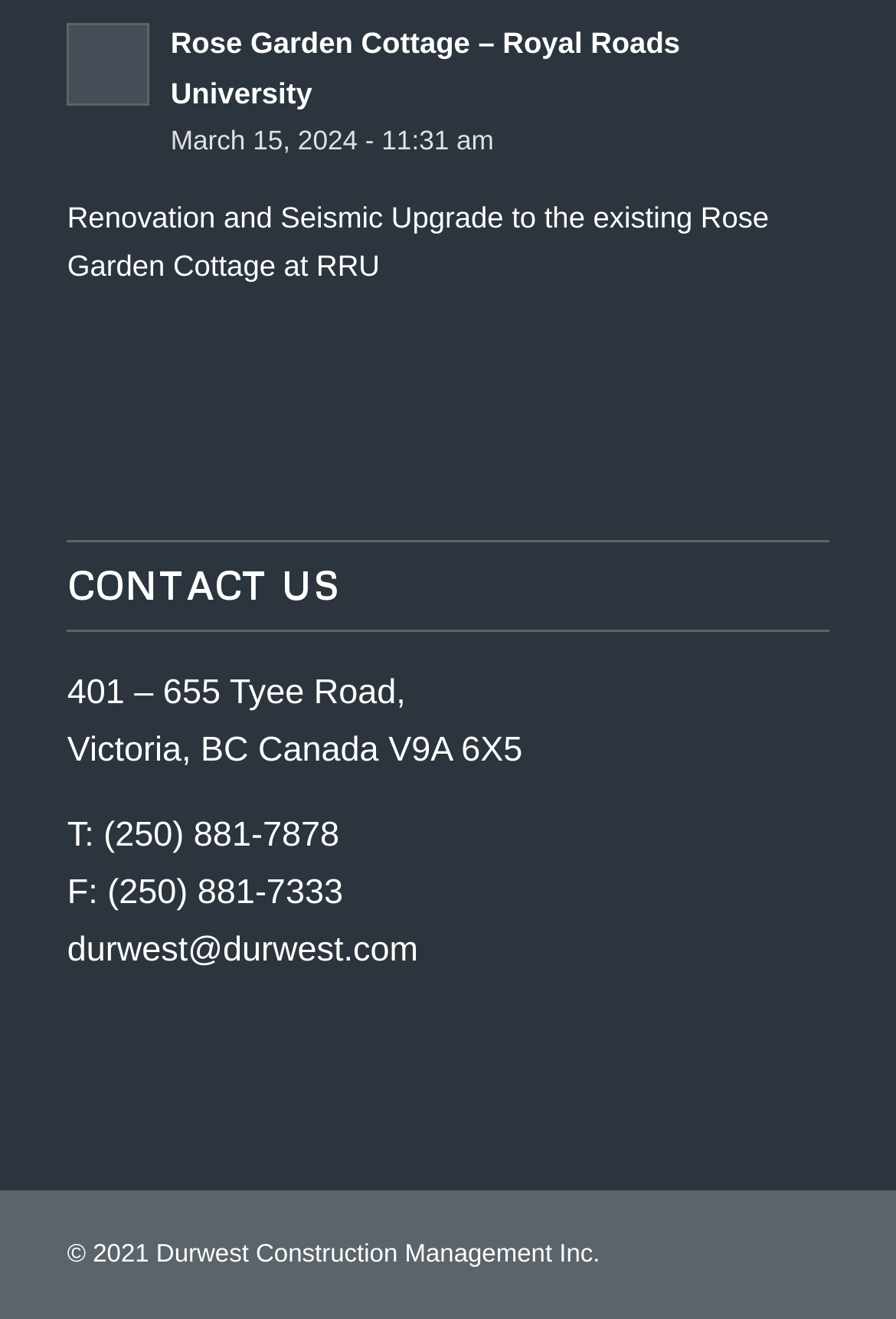From the webpage screenshot, identify the region described by Menu. Provide the bounding box coordinates as (top-left x, top-left y, bottom-right x, bottom-right y), with each value being a floating point number between 0 and 1.

None